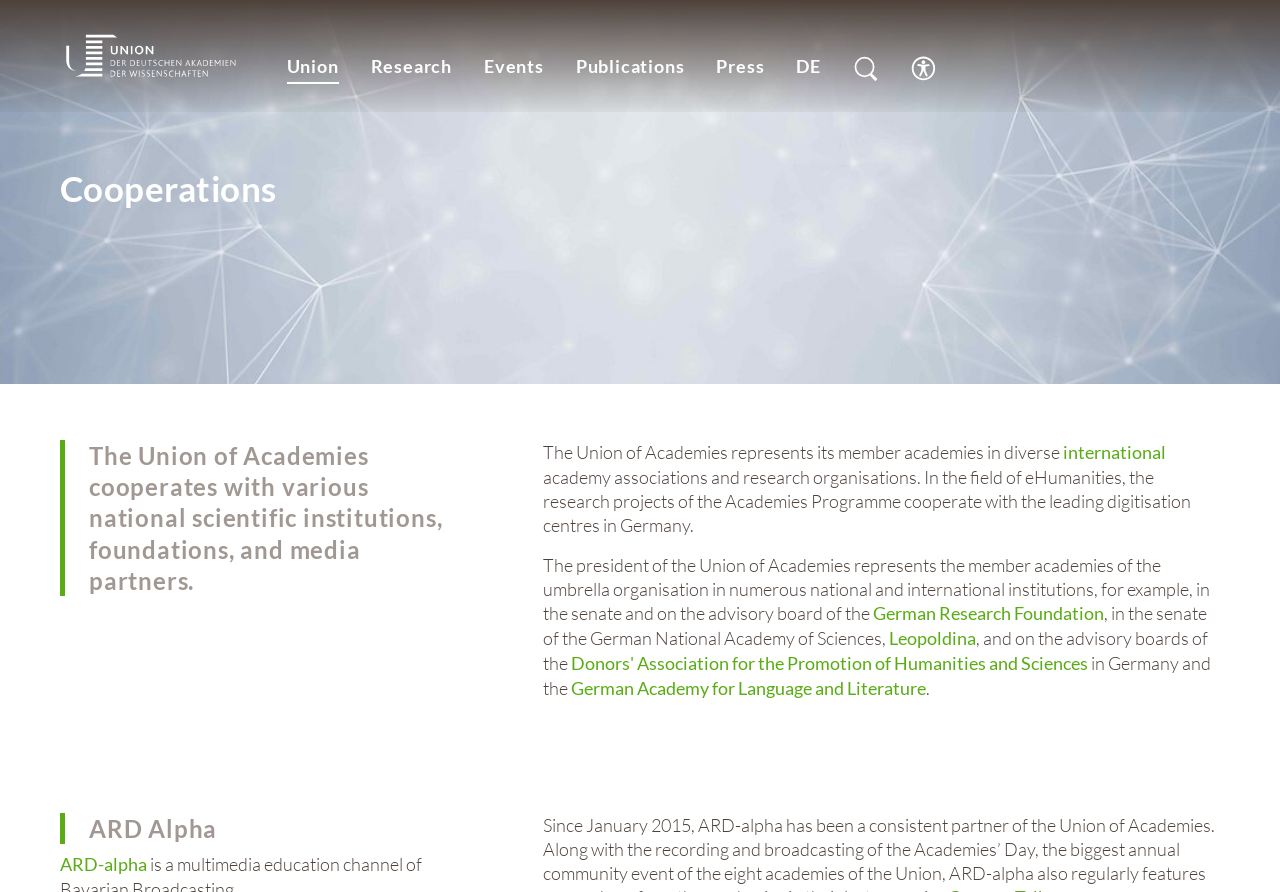Pinpoint the bounding box coordinates of the area that should be clicked to complete the following instruction: "Read about Research". The coordinates must be given as four float numbers between 0 and 1, i.e., [left, top, right, bottom].

[0.277, 0.052, 0.366, 0.099]